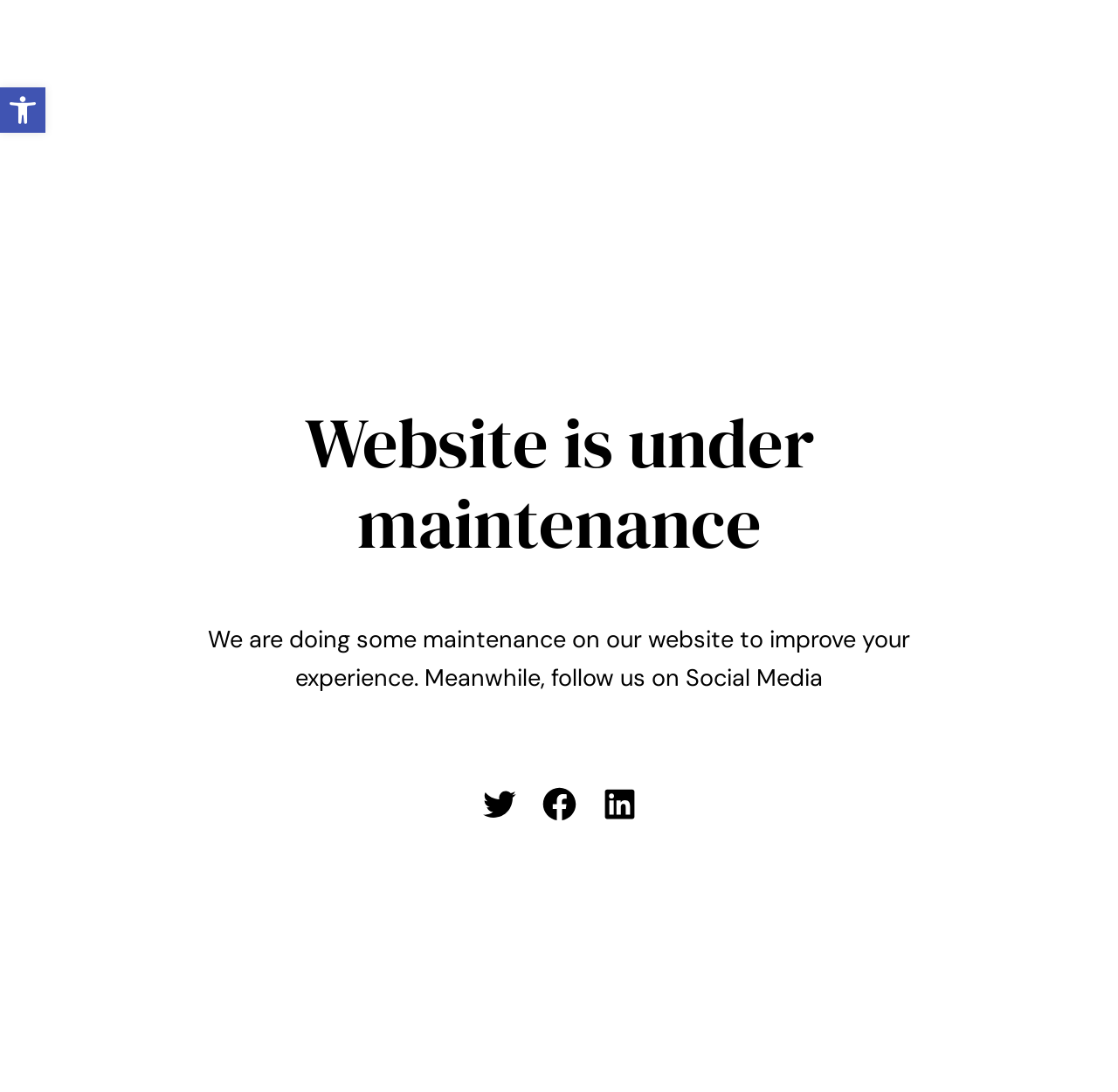Given the element description Twitter, identify the bounding box coordinates for the UI element on the webpage screenshot. The format should be (top-left x, top-left y, bottom-right x, bottom-right y), with values between 0 and 1.

[0.429, 0.718, 0.464, 0.754]